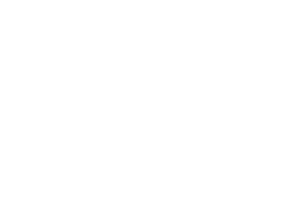Use a single word or phrase to respond to the question:
What is the unique baking method used for these cookies?

Slow-bake method